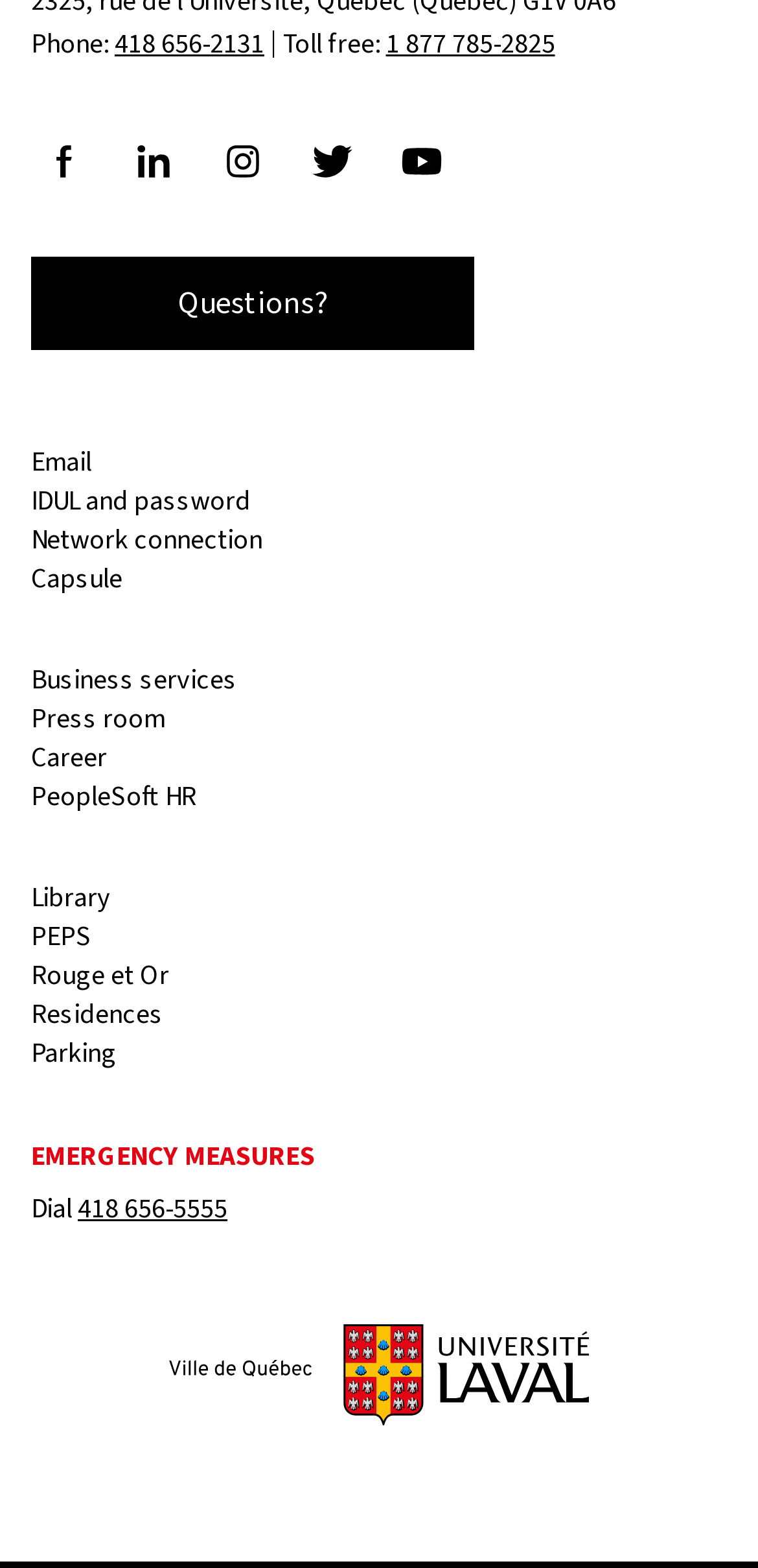Show the bounding box coordinates for the HTML element as described: "Follow us on Facebook".

[0.041, 0.081, 0.128, 0.124]